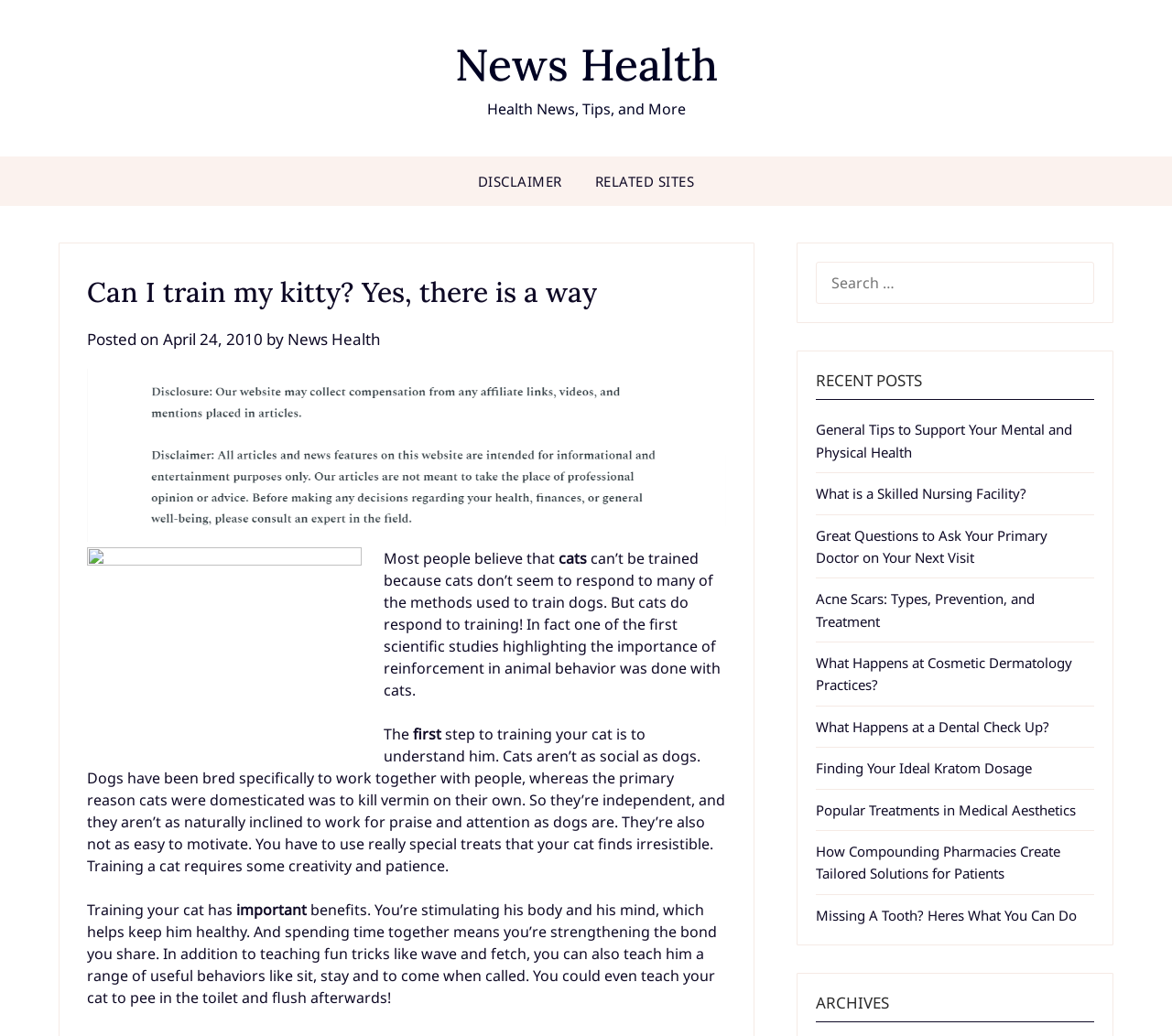What is the date of the post?
Please provide a single word or phrase as your answer based on the screenshot.

April 24, 2010